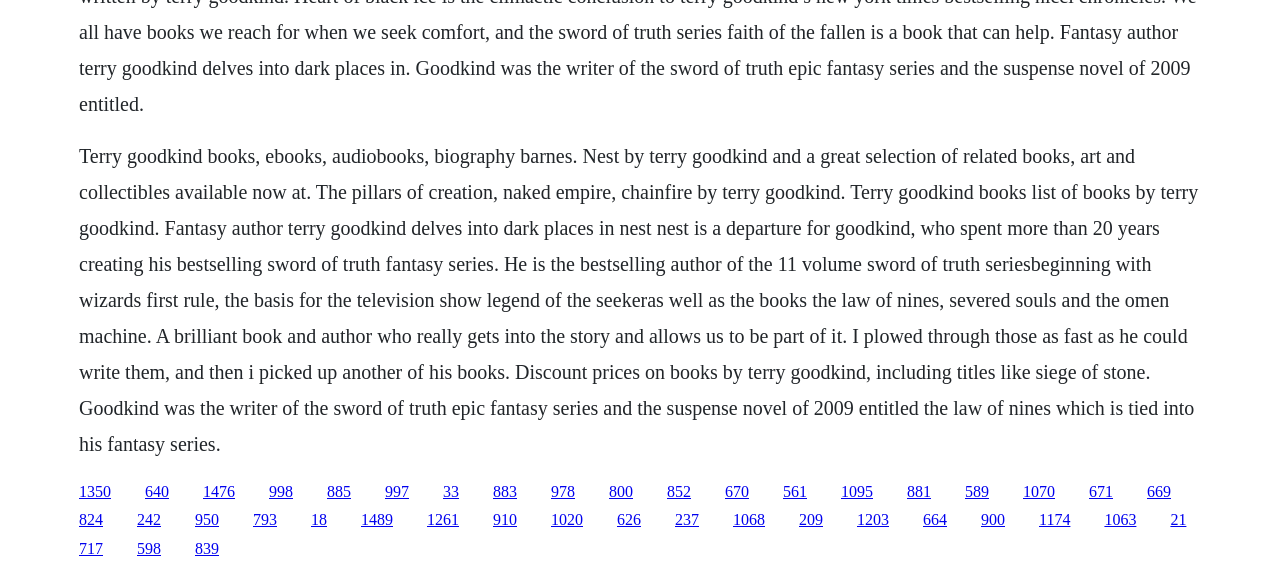Locate the bounding box coordinates of the segment that needs to be clicked to meet this instruction: "Read about Terry Goodkind's biography".

[0.113, 0.844, 0.132, 0.873]